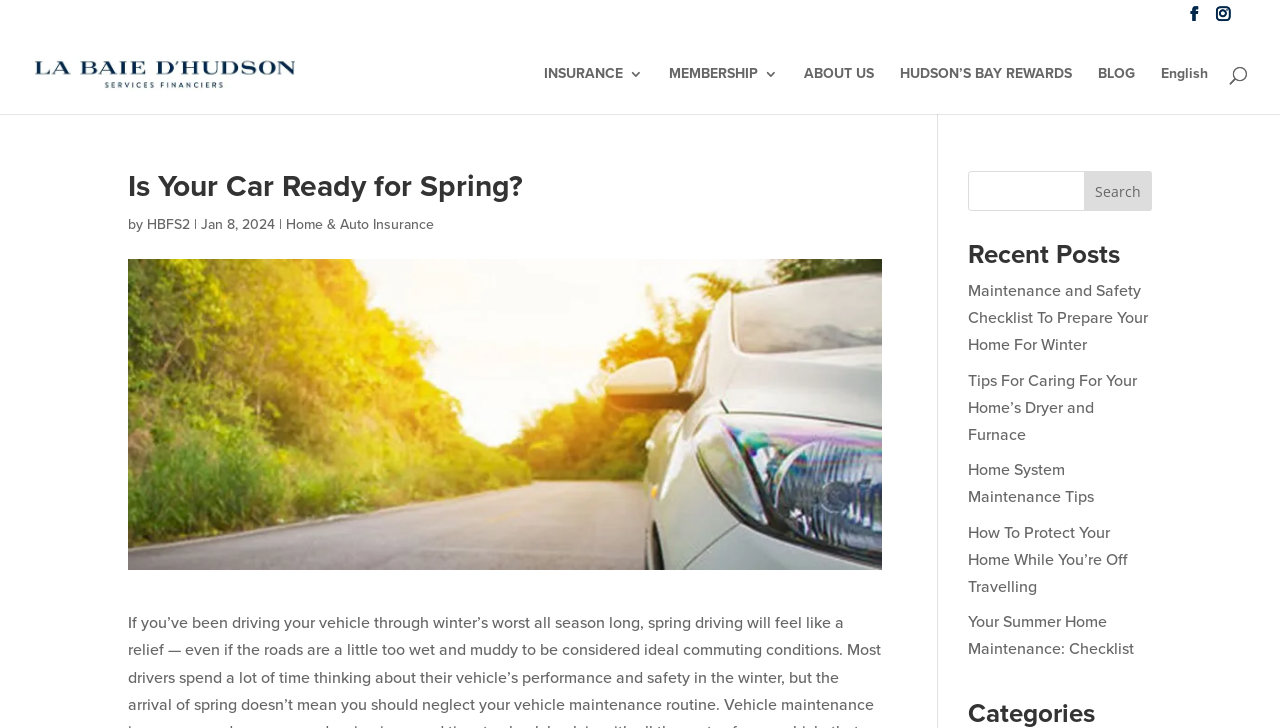Generate a comprehensive description of the webpage.

The webpage is about Hudson's Bay Financial Services, with a focus on car readiness for spring. At the top right corner, there are three social media links represented by icons. Below them, the Hudson's Bay Financial Services logo is displayed, accompanied by a link to the company's name. 

The main navigation menu is situated below the logo, featuring links to Insurance, Membership, About Us, Hudson's Bay Rewards, Blog, and English. To the right of the navigation menu, there is a search box with a placeholder text "Search for:".

The main content area is divided into two sections. On the left, there is a heading "Is Your Car Ready for Spring?" followed by a brief description, including the author "HBFS2" and the date "Jan 8, 2024". Below this, there is a link to "Home & Auto Insurance". 

On the right side of the main content area, there is a large image of a car on an asphalt road at sunset. Below the image, there is a search bar with a button labeled "Search".

Further down the page, there is a section titled "Recent Posts", featuring five links to blog articles related to home maintenance and safety. These articles include "Maintenance and Safety Checklist To Prepare Your Home For Winter", "Tips For Caring For Your Home’s Dryer and Furnace", "Home System Maintenance Tips", "How To Protect Your Home While You’re Off Travelling", and "Your Summer Home Maintenance: Checklist".